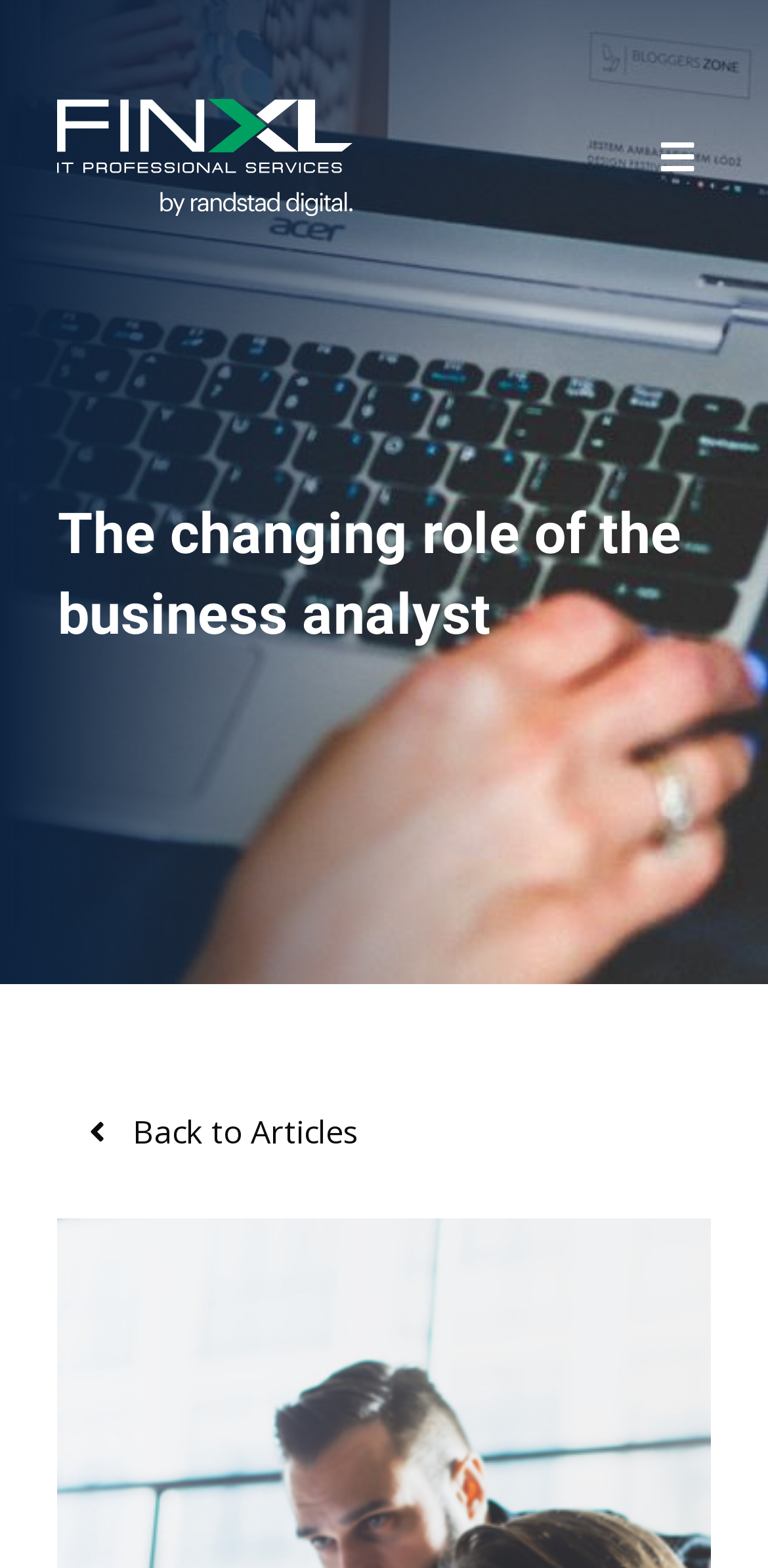Predict the bounding box for the UI component with the following description: "title="Go to the Homepage"".

[0.075, 0.084, 0.46, 0.112]